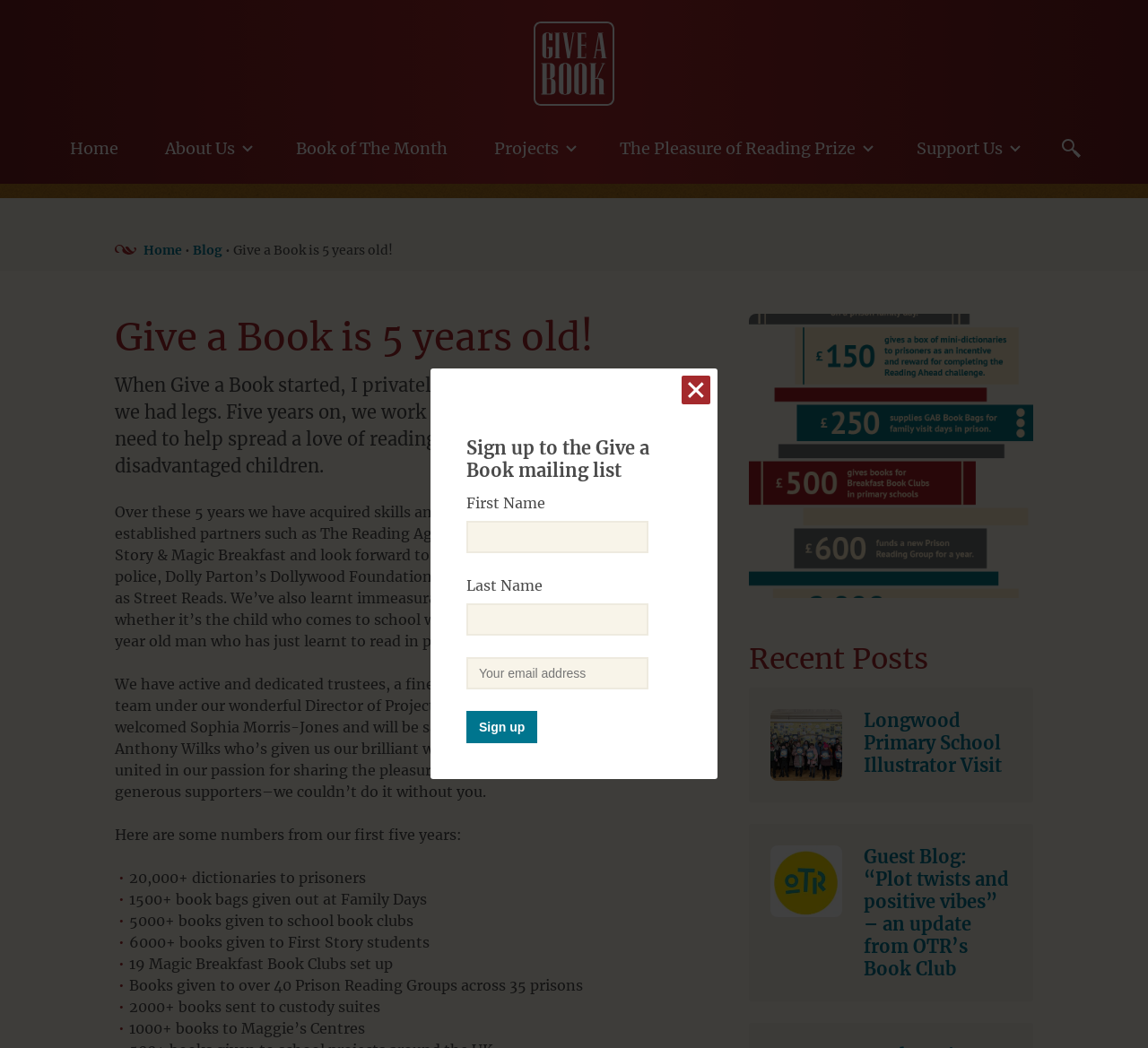Given the webpage screenshot and the description, determine the bounding box coordinates (top-left x, top-left y, bottom-right x, bottom-right y) that define the location of the UI element matching this description: Projects

[0.416, 0.121, 0.513, 0.162]